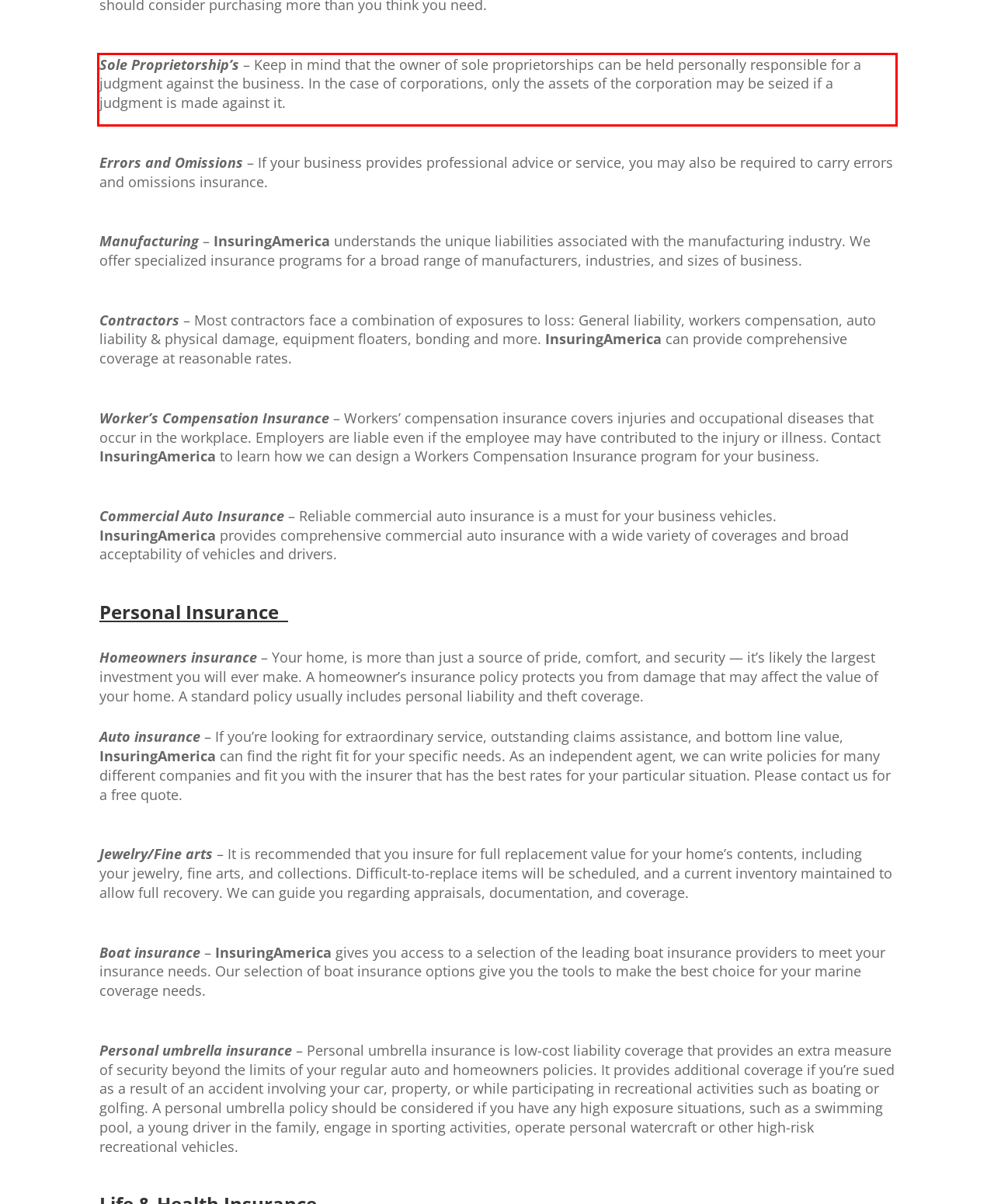Perform OCR on the text inside the red-bordered box in the provided screenshot and output the content.

Sole Proprietorship’s – Keep in mind that the owner of sole proprietorships can be held personally responsible for a judgment against the business. In the case of corporations, only the assets of the corporation may be seized if a judgment is made against it.